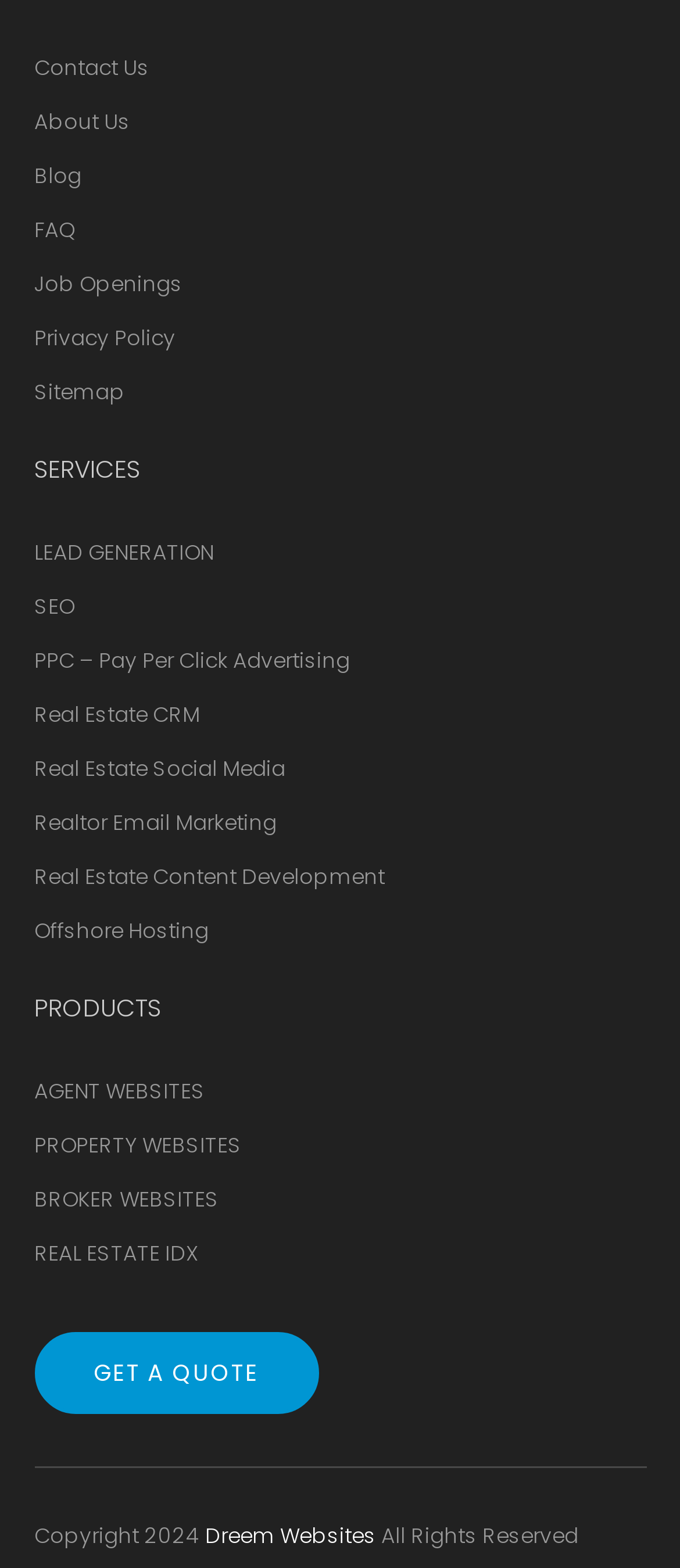Ascertain the bounding box coordinates for the UI element detailed here: "Real Estate Social Media". The coordinates should be provided as [left, top, right, bottom] with each value being a float between 0 and 1.

[0.05, 0.481, 0.419, 0.499]